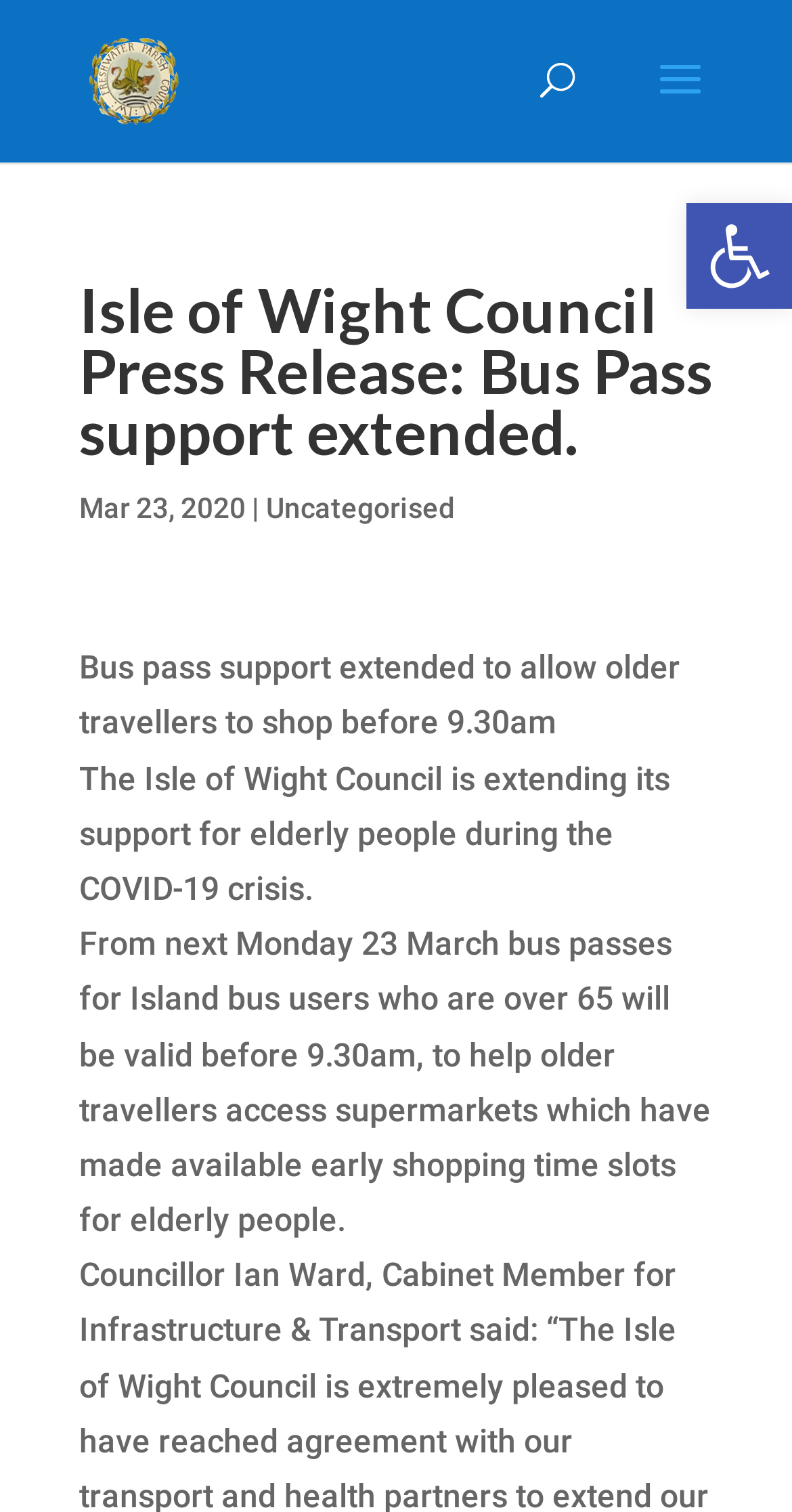Consider the image and give a detailed and elaborate answer to the question: 
What is the age group that will be benefited from the bus pass support extension?

According to the webpage, the bus passes for Island bus users who are over 65 will be valid before 9.30am, which indicates that the age group that will be benefited from the bus pass support extension is people who are over 65.